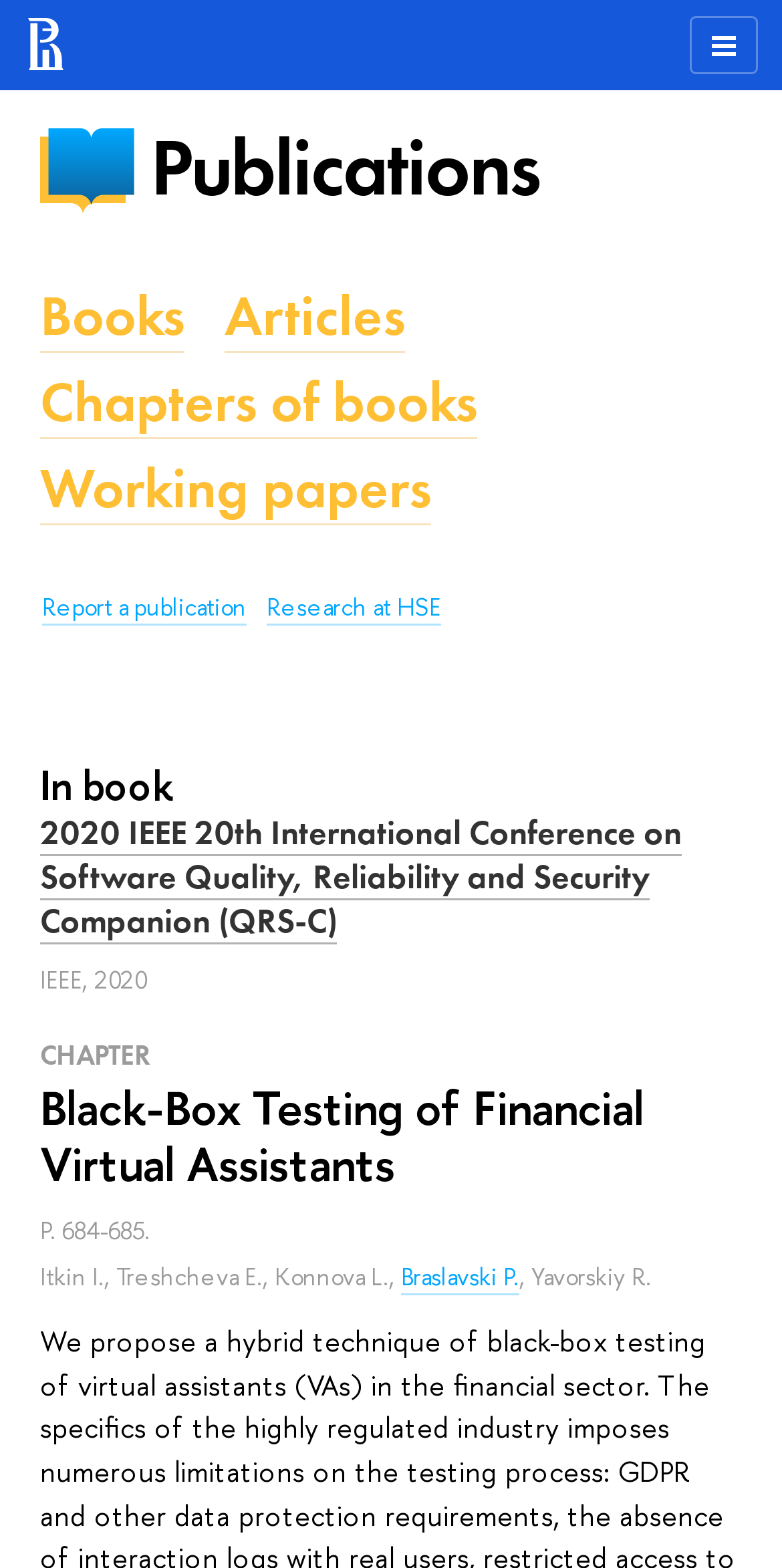Please find the bounding box coordinates (top-left x, top-left y, bottom-right x, bottom-right y) in the screenshot for the UI element described as follows: Books

[0.051, 0.178, 0.236, 0.224]